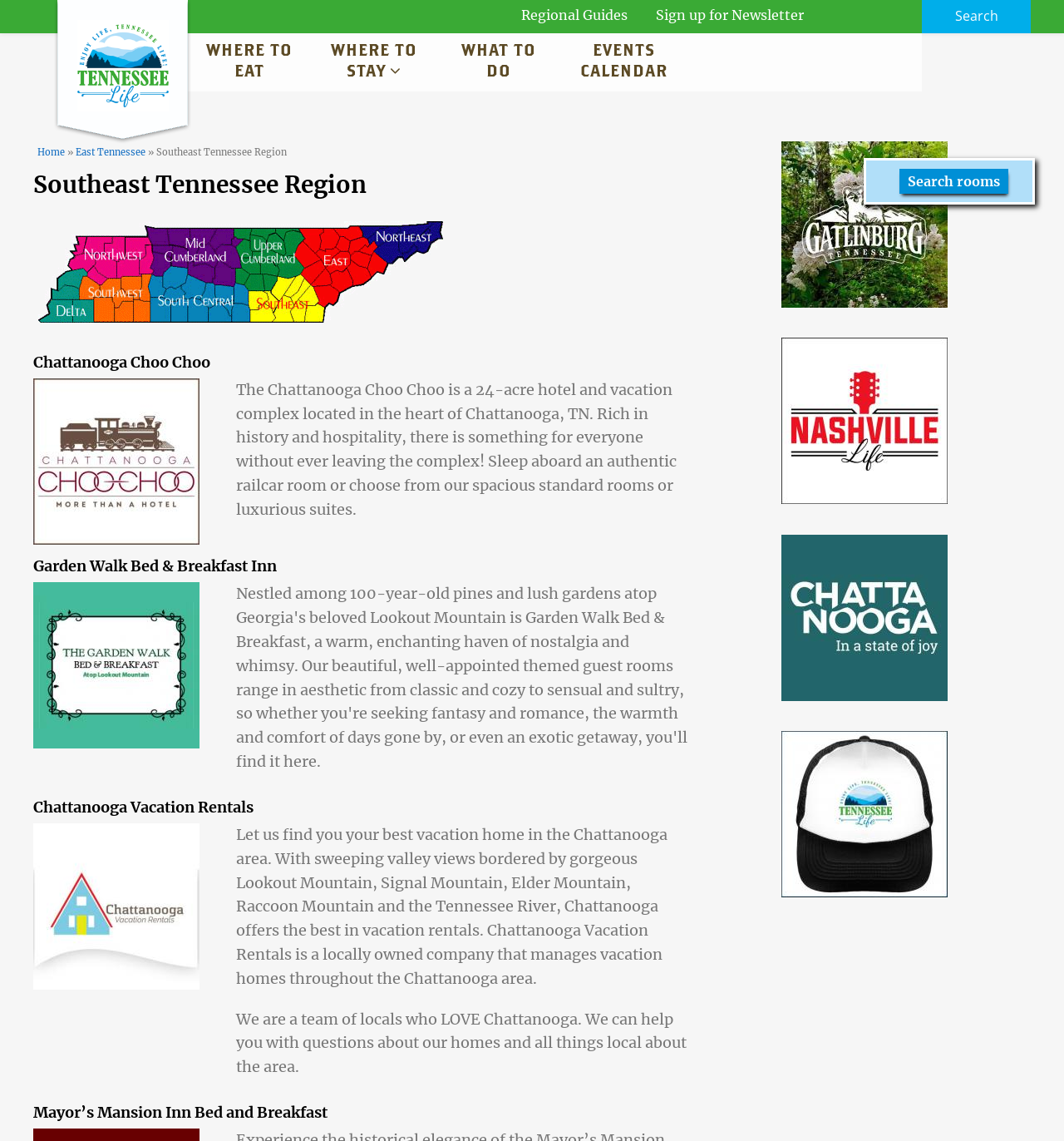Please locate the UI element described by "alt="Nashville Tennessee" title="Nashville Life"" and provide its bounding box coordinates.

[0.734, 0.432, 0.891, 0.445]